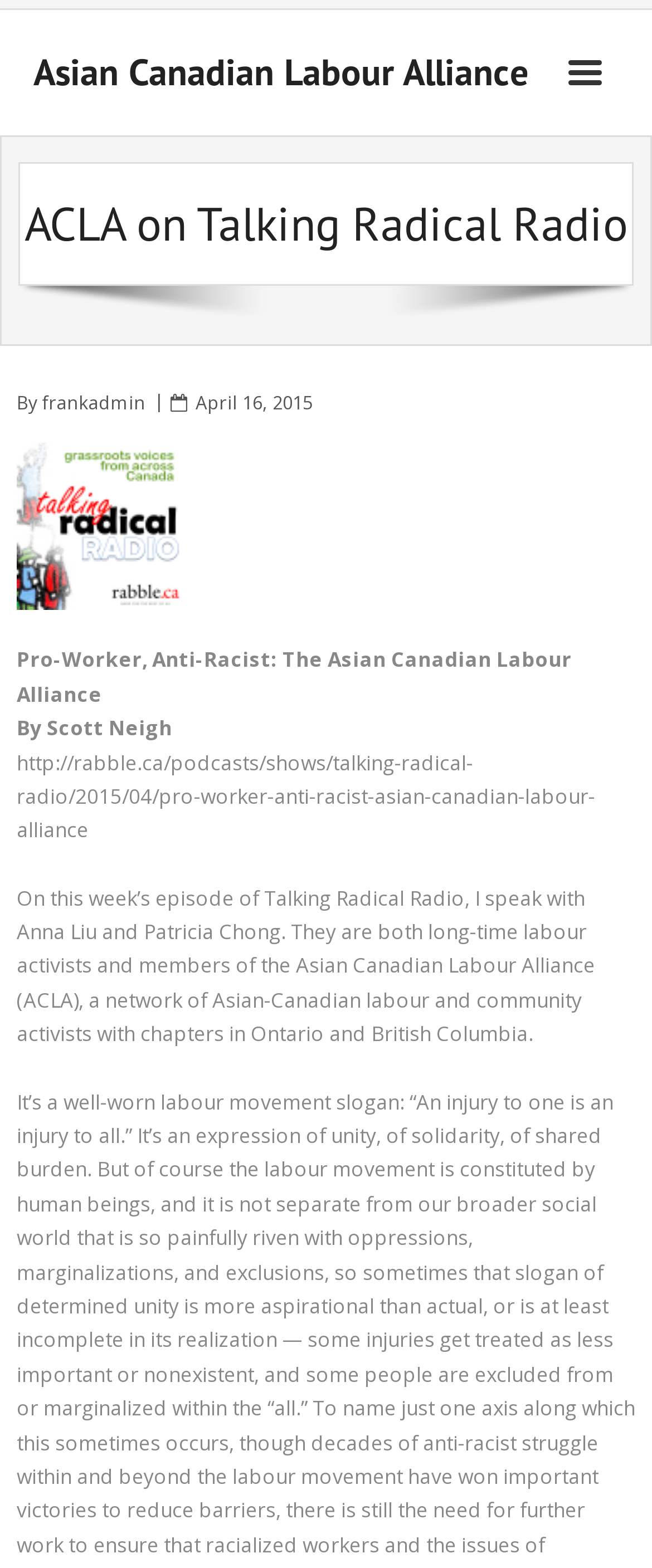Give the bounding box coordinates for this UI element: "April 16, 2015". The coordinates should be four float numbers between 0 and 1, arranged as [left, top, right, bottom].

[0.3, 0.248, 0.479, 0.264]